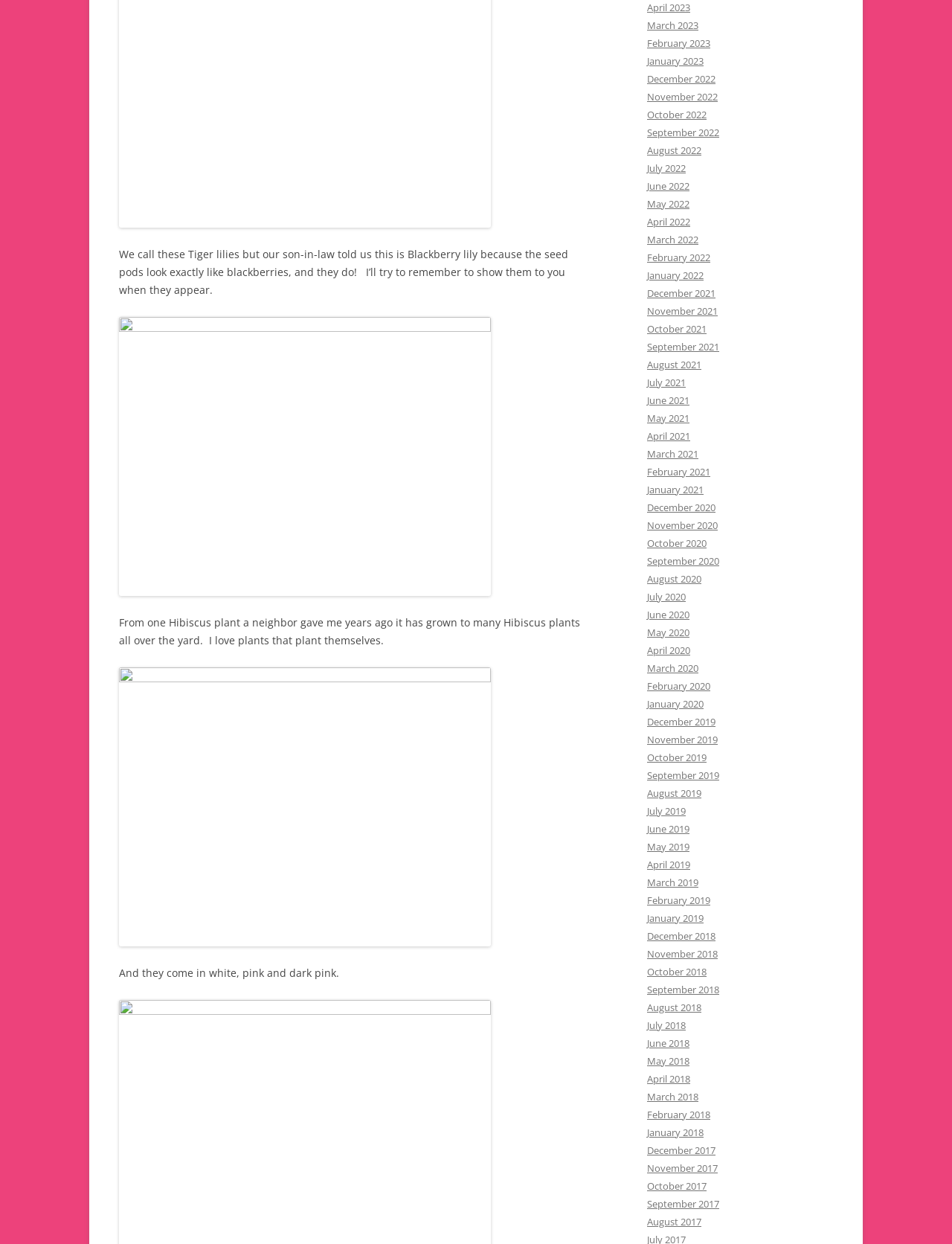Can you give a detailed response to the following question using the information from the image? What type of plants are mentioned in the text?

The text mentions that the author has a Hibiscus plant that has grown to many Hibiscus plants all over the yard, and also mentions Blackberry lily, which is another type of plant.